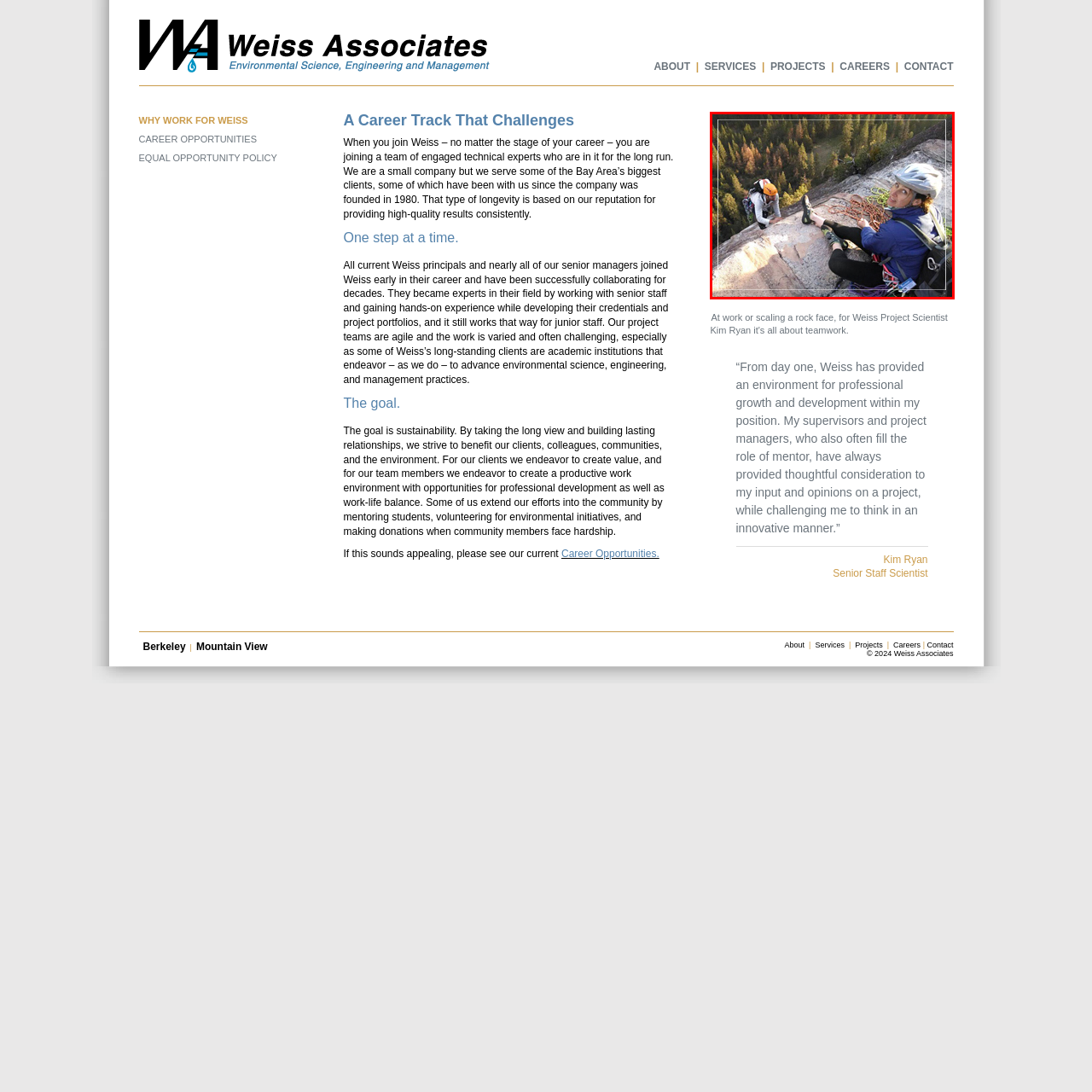Describe in detail the portion of the image that is enclosed within the red boundary.

The image depicts a moment during a rock climbing adventure, showcasing two climbers engaged in teamwork on a rocky cliff. The first climber, ascending higher up the face, wears an orange helmet and is in the process of scaling the vertical surface. Below, the second climber sits on the ledge, equipped with climbing gear including helmets and ropes. This setting captures their focus and camaraderie, illustrating the challenging yet rewarding nature of outdoor climbing and teamwork within the adventure sport community. The lush greenery of the forest below adds a striking contrast to the rugged rock face, emphasizing the climbers' high-altitude endeavor.